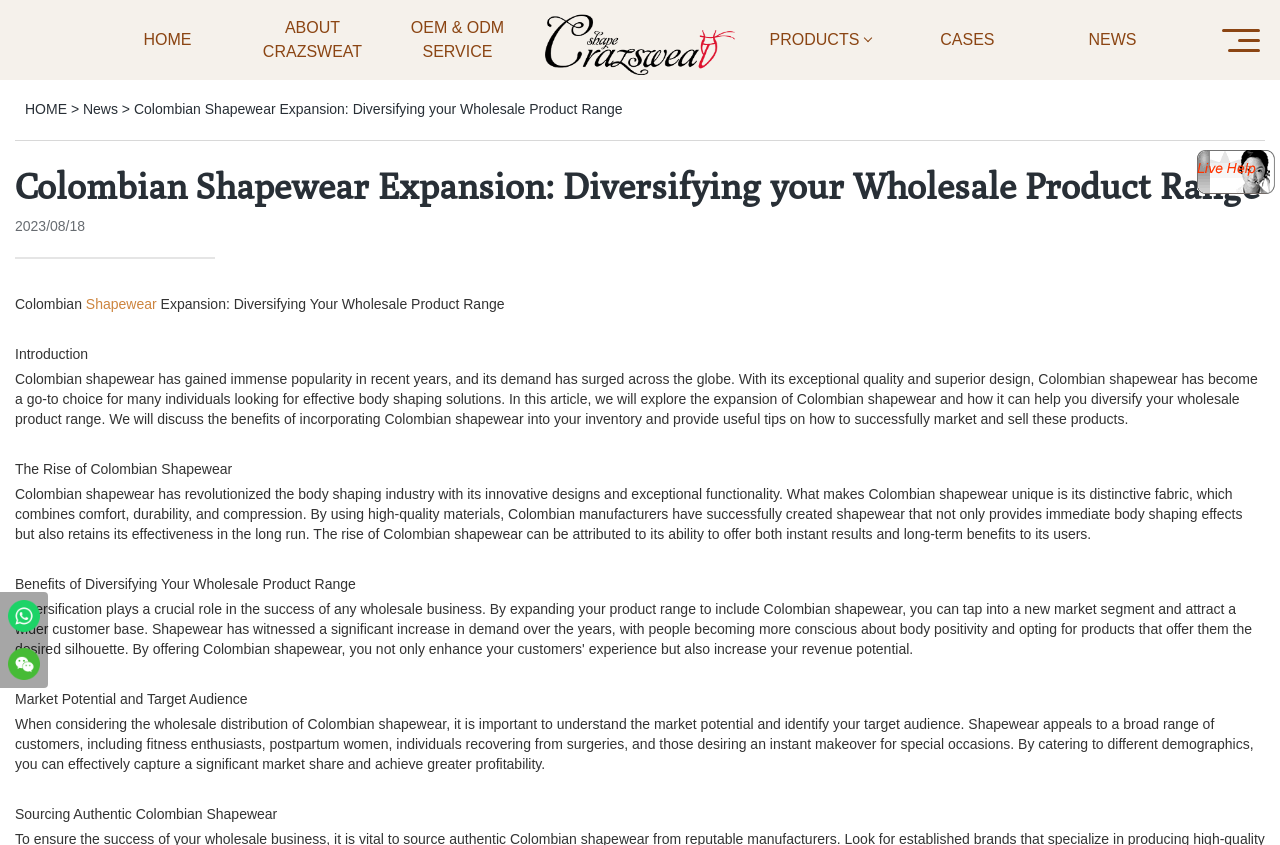With reference to the image, please provide a detailed answer to the following question: What is the topic of the article?

The topic of the article can be inferred from the heading 'Colombian Shapewear Expansion: Diversifying your Wholesale Product Range' and the content of the article, which discusses the benefits and market potential of Colombian shapewear.